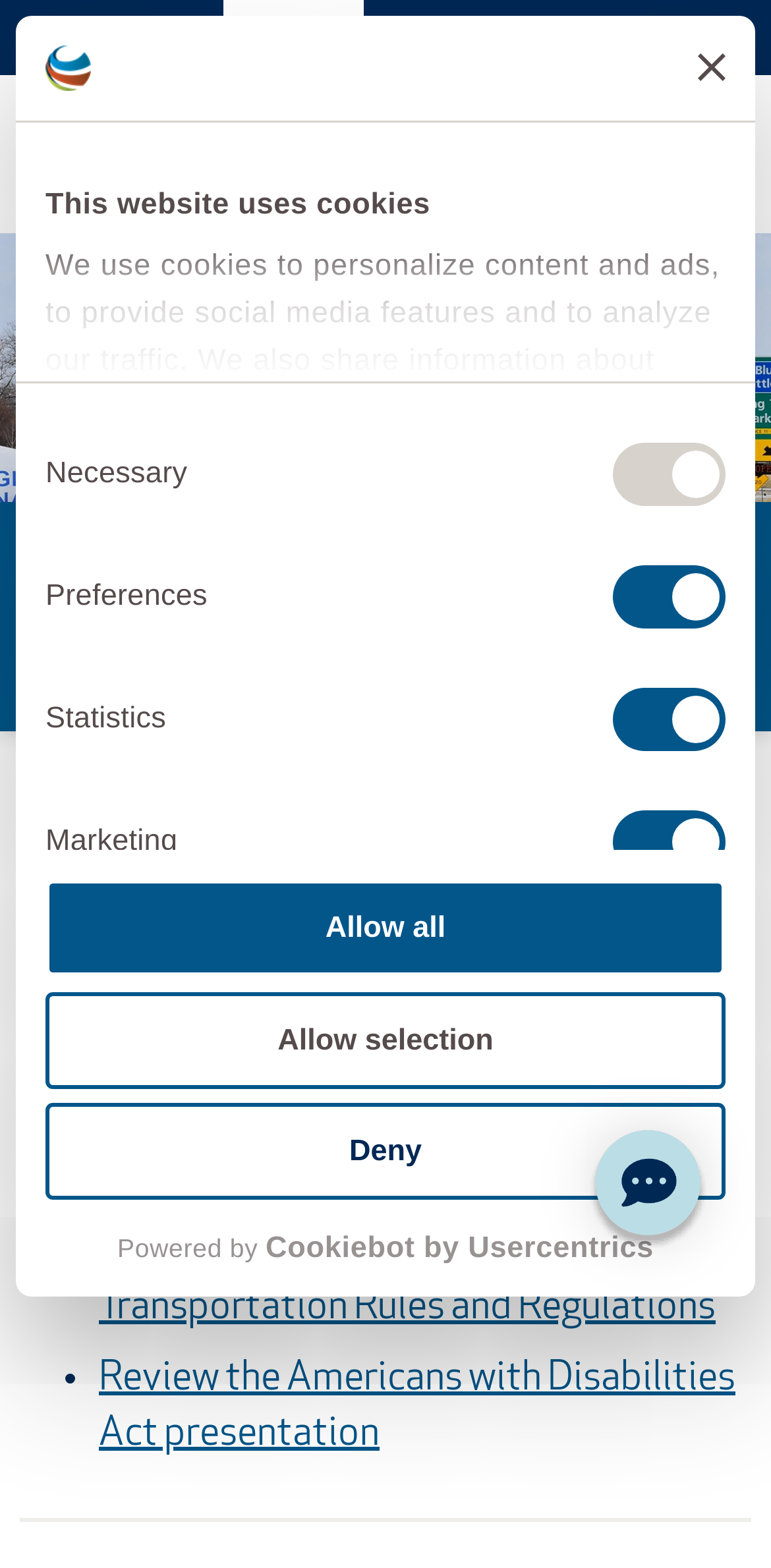What is the text on the 'Consent' tabpanel?
Based on the image, answer the question with as much detail as possible.

I looked at the 'Consent' tabpanel and found the text 'This website uses cookies We use cookies to personalize content and ads, to provide social media features and to analyze our traffic. We also share information about your use of our site with our social media, advertising and analytics partners who may combine it with other information that you’ve provided to them or that they’ve collected from your use of their services.' The main heading of this text is 'This website uses cookies'.